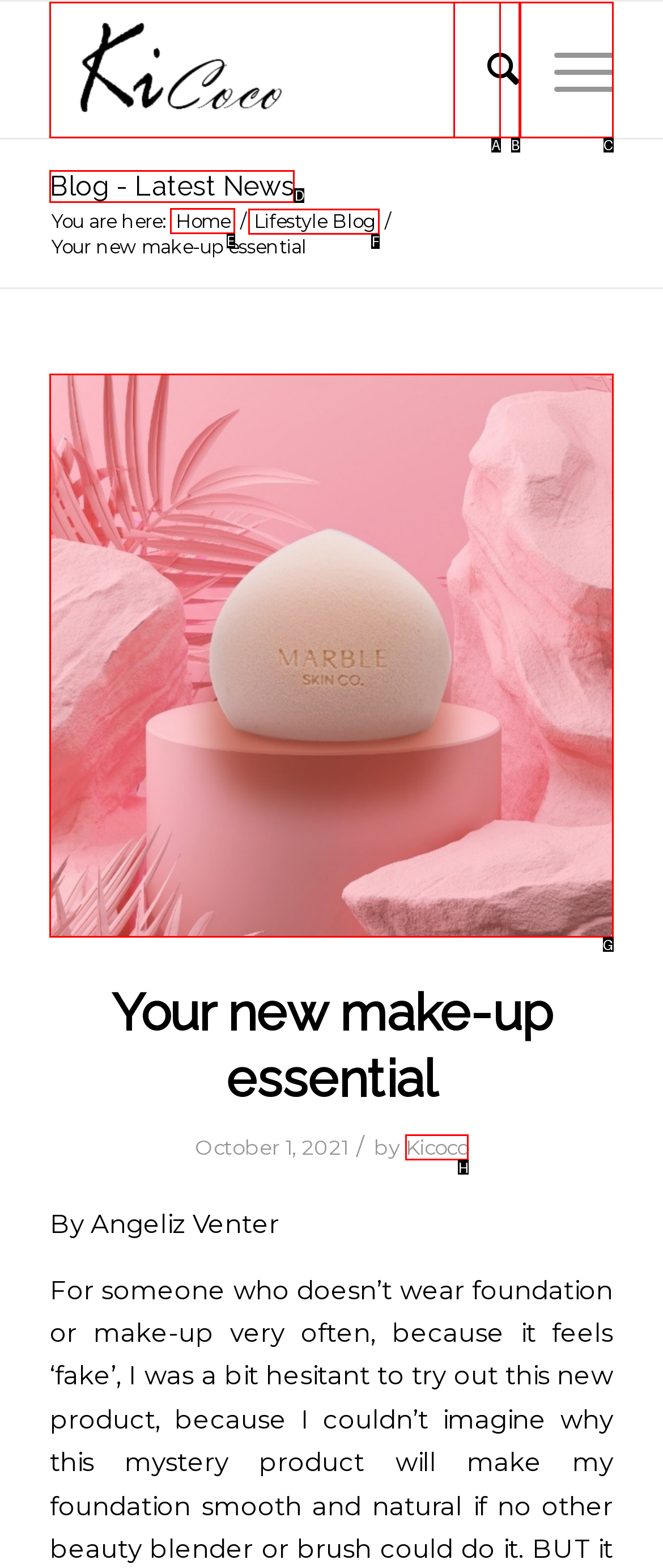Select the letter of the option that should be clicked to achieve the specified task: Go to the Home page. Respond with just the letter.

E